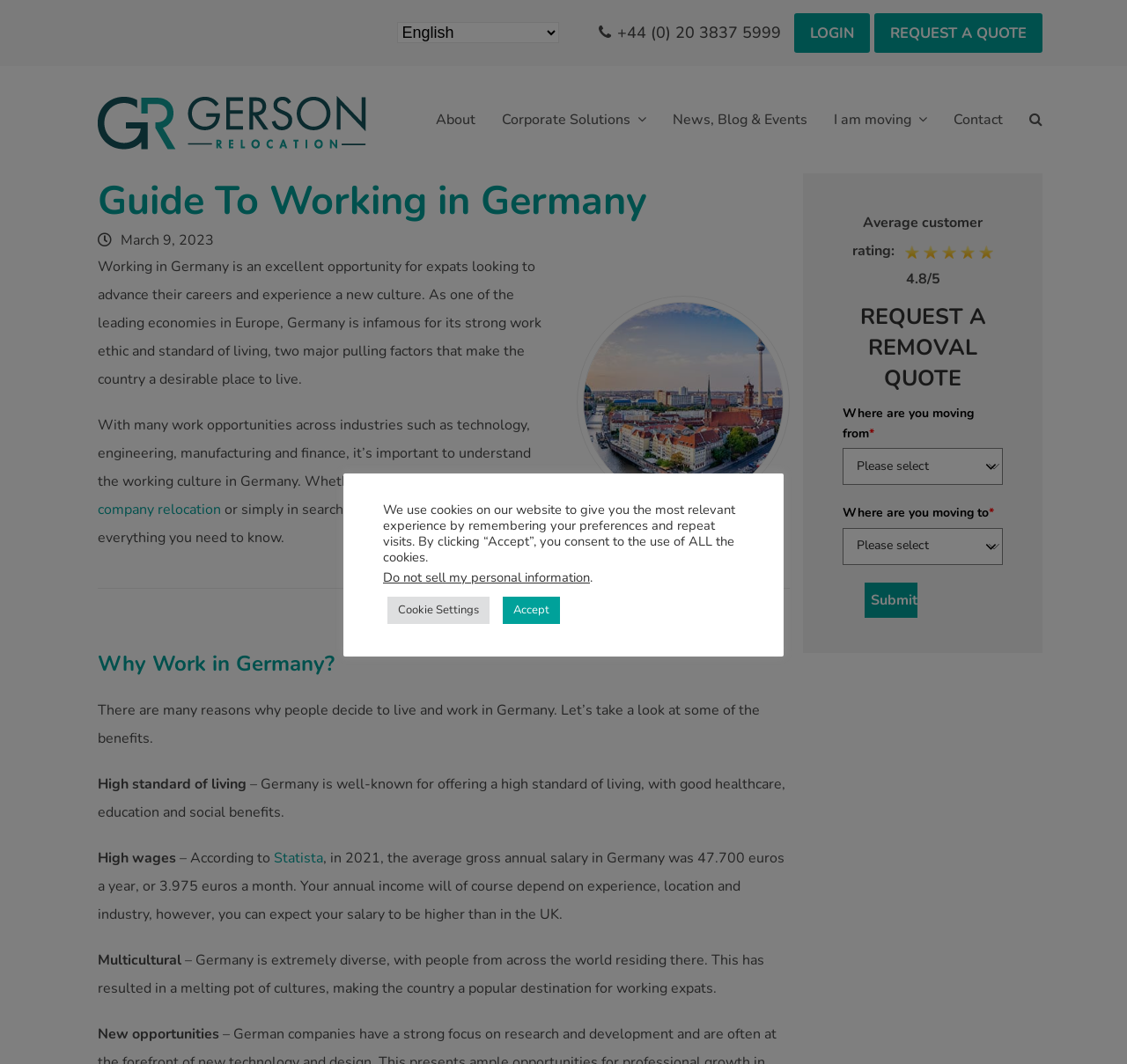What are the benefits of working in Germany?
Refer to the image and provide a concise answer in one word or phrase.

High standard of living, high wages, multicultural